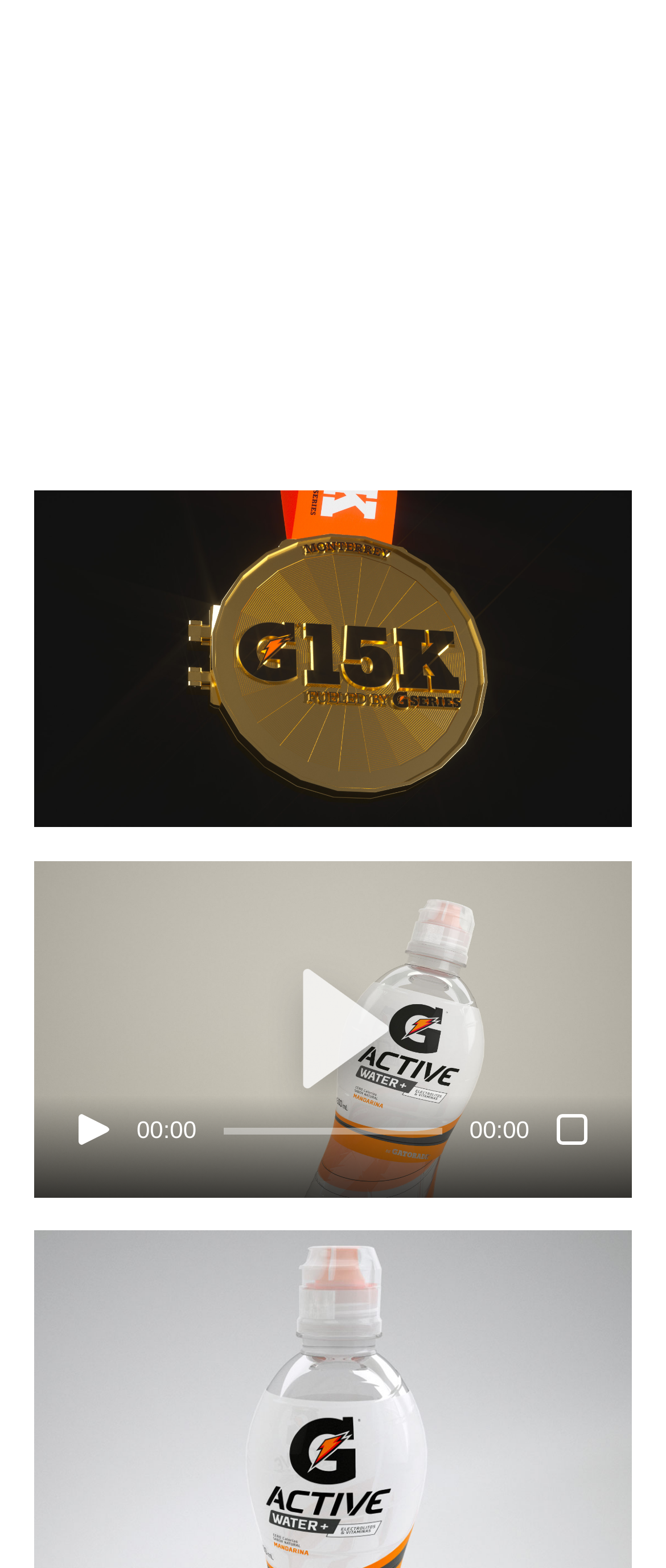Determine the bounding box for the HTML element described here: "aria-label="Play" title="Play"". The coordinates should be given as [left, top, right, bottom] with each number being a float between 0 and 1.

[0.118, 0.704, 0.164, 0.736]